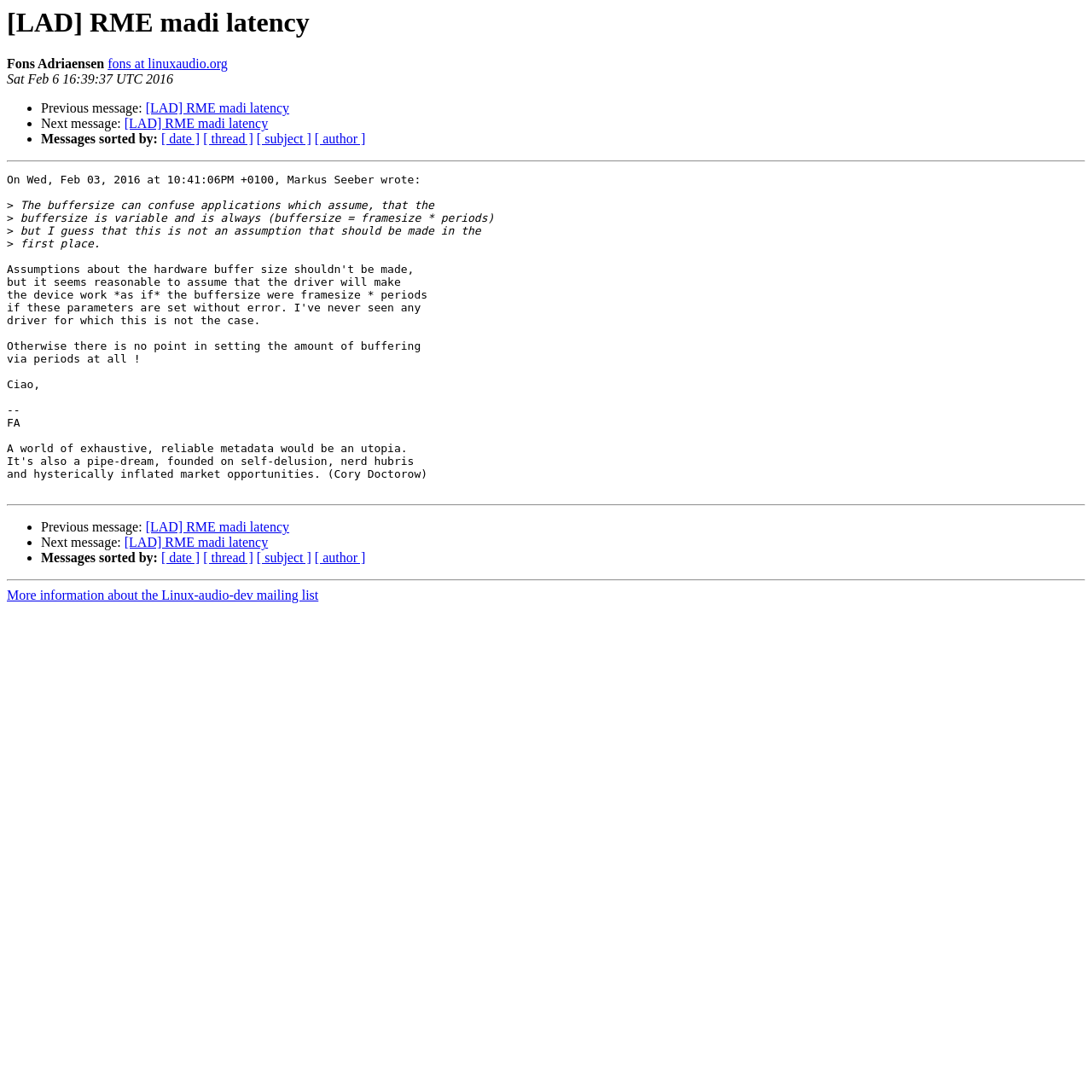Answer the question in a single word or phrase:
What is the subject of the message?

[LAD] RME madi latency